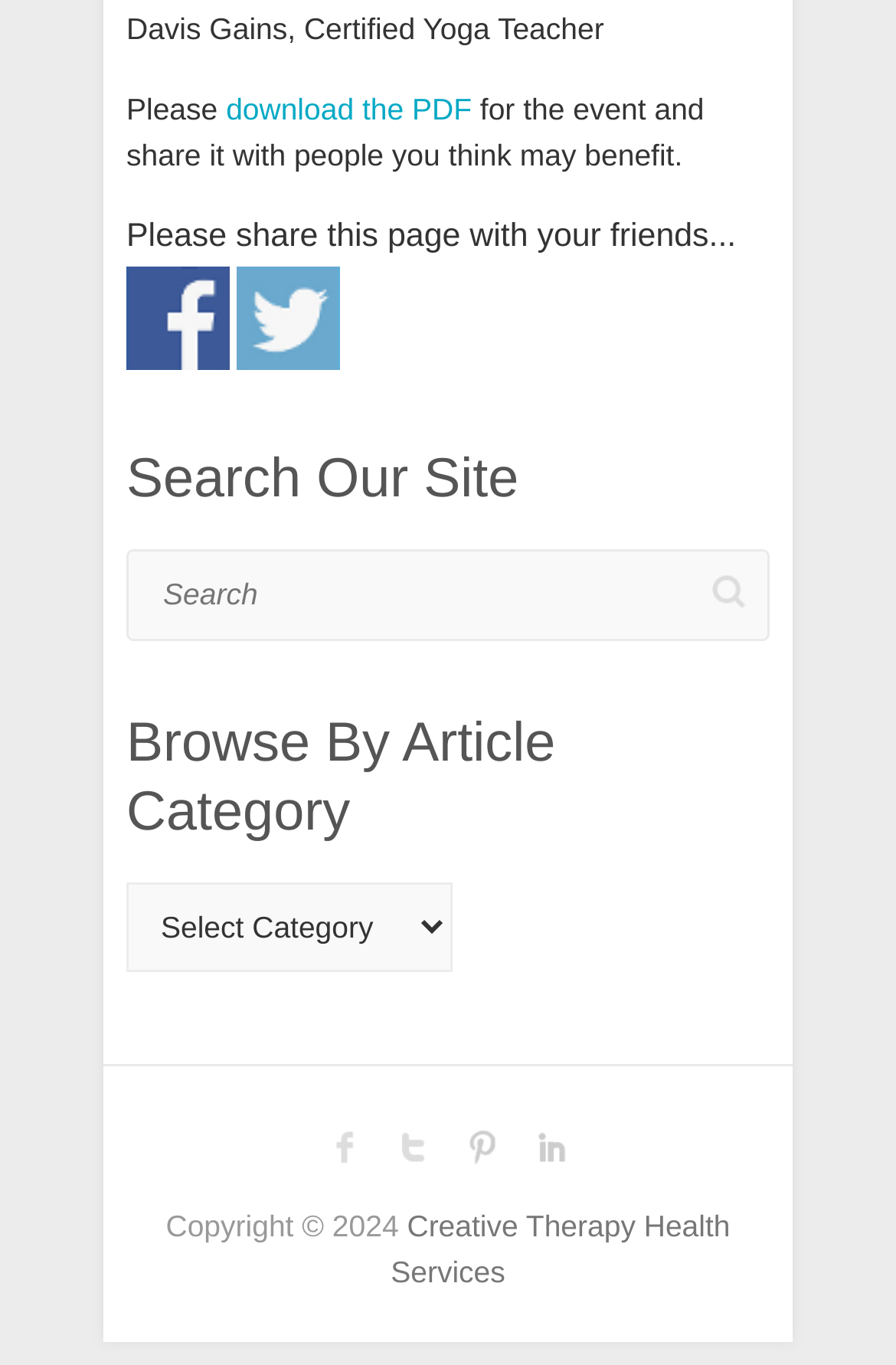Determine the coordinates of the bounding box that should be clicked to complete the instruction: "download the PDF". The coordinates should be represented by four float numbers between 0 and 1: [left, top, right, bottom].

[0.252, 0.067, 0.526, 0.093]